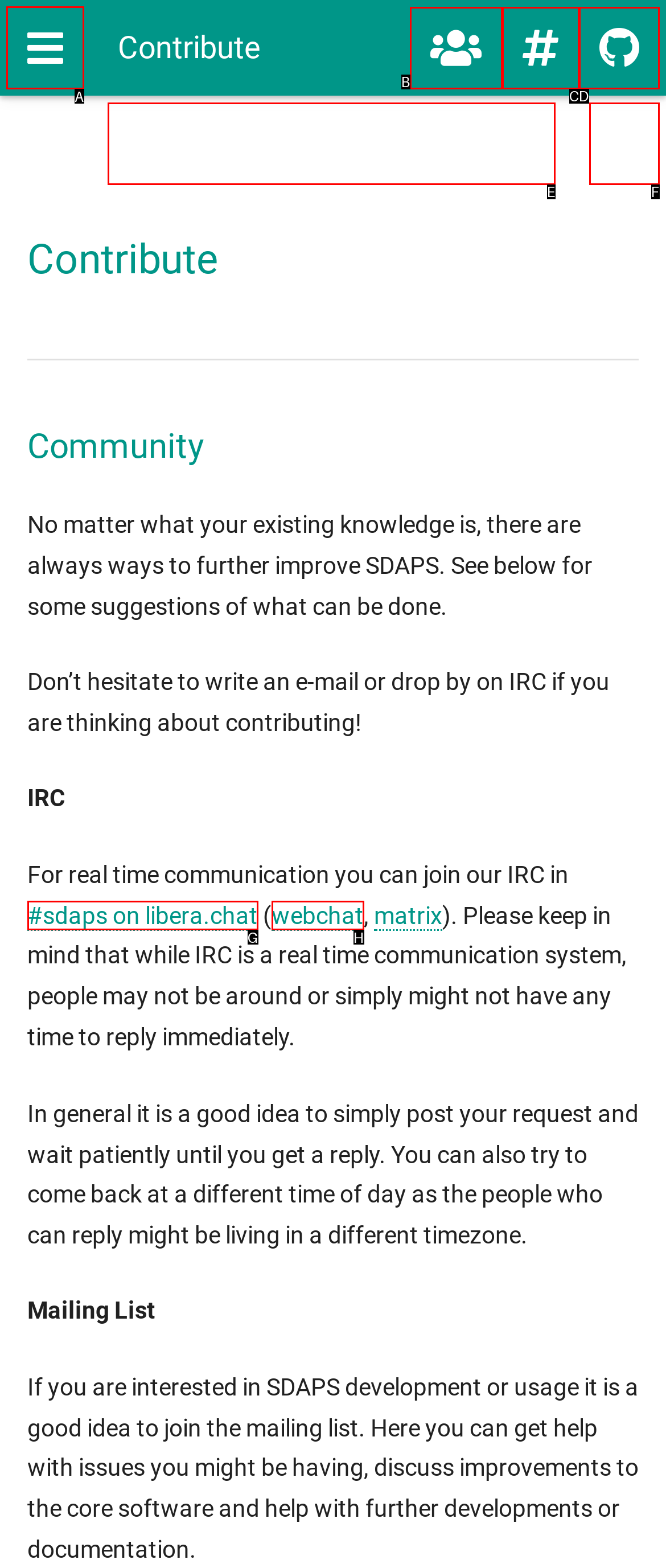Select the appropriate HTML element that needs to be clicked to execute the following task: read SrIvaishNava education/kids portal. Respond with the letter of the option.

None